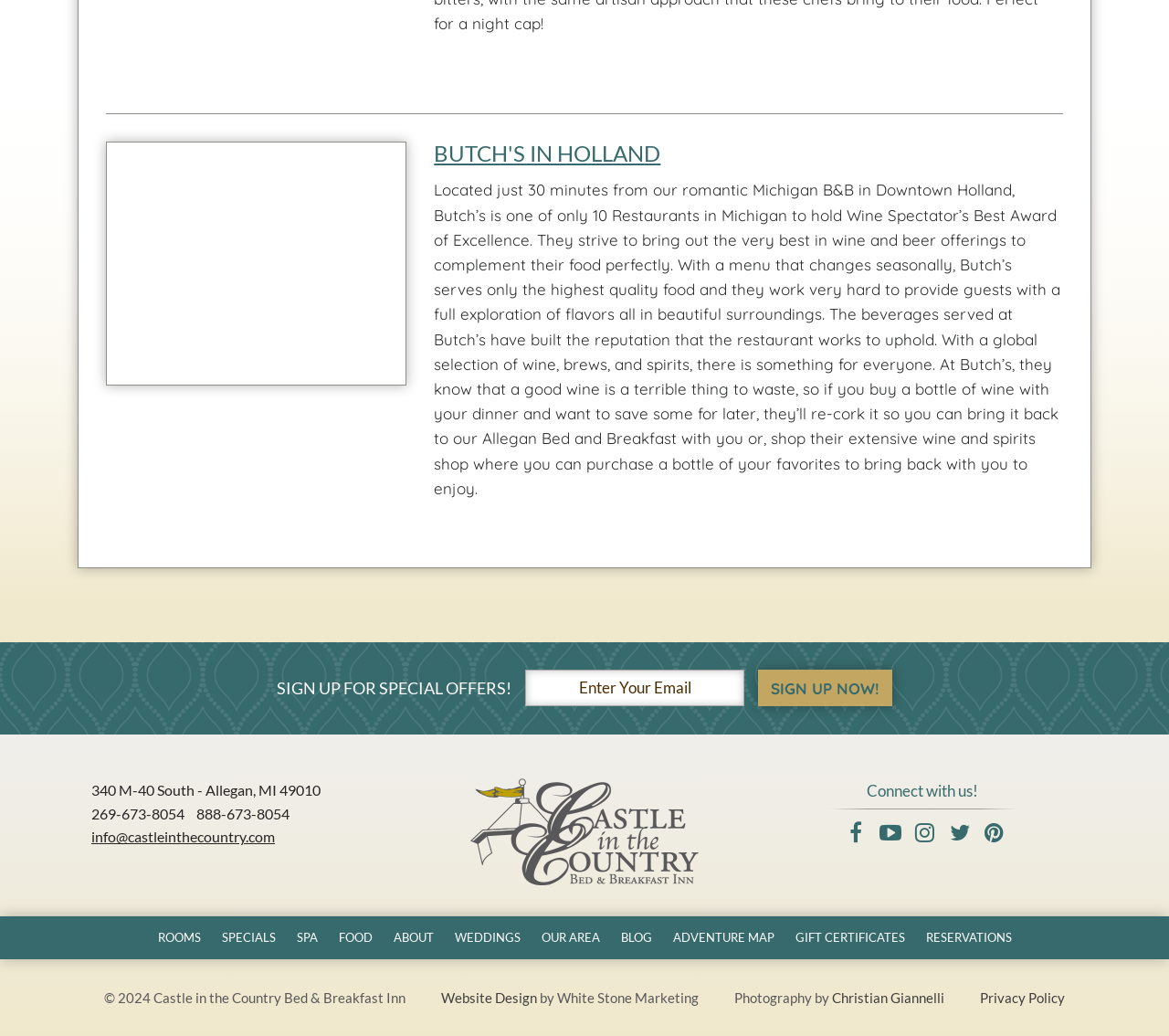Specify the bounding box coordinates for the region that must be clicked to perform the given instruction: "Read the article about Best in New Food and Beverage Packaging".

None